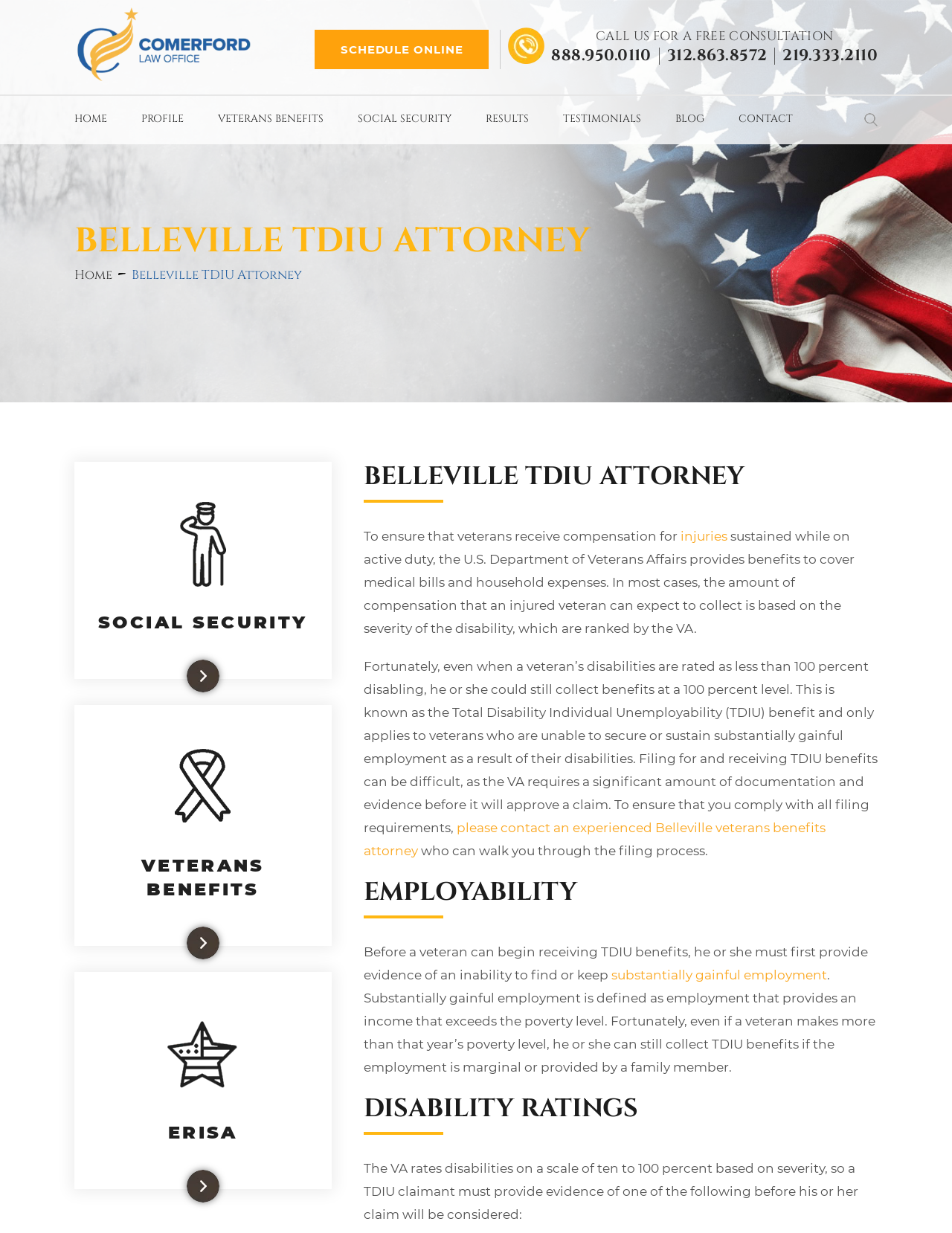What is the name of the benefit that veterans can collect if they are unable to work?
Using the information from the image, provide a comprehensive answer to the question.

I found the answer by reading the text on the webpage, which explains that the TDIU benefit is for veterans who are unable to secure or sustain substantially gainful employment as a result of their disabilities. This suggests that the name of the benefit is the Total Disability Individual Unemployability (TDIU) benefit.